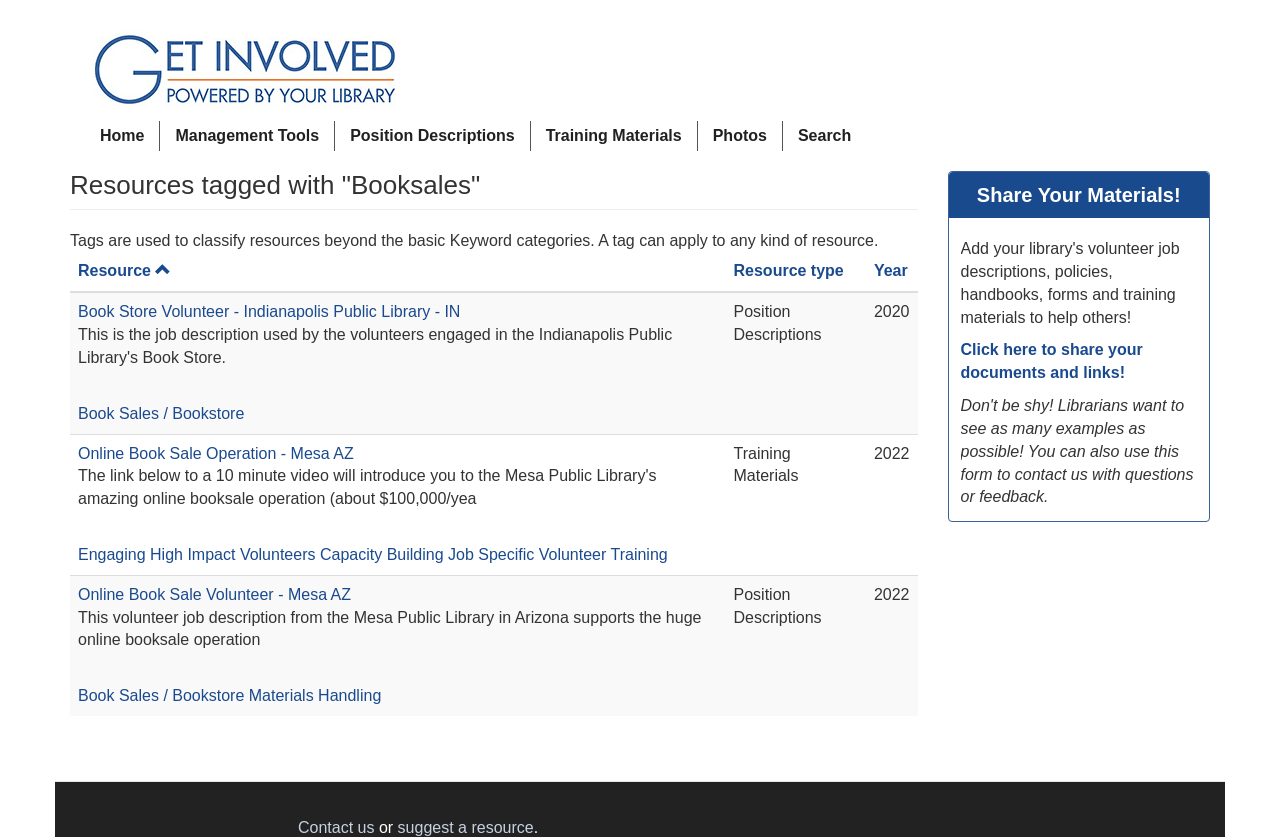Identify the bounding box coordinates of the clickable region to carry out the given instruction: "Search for something".

None